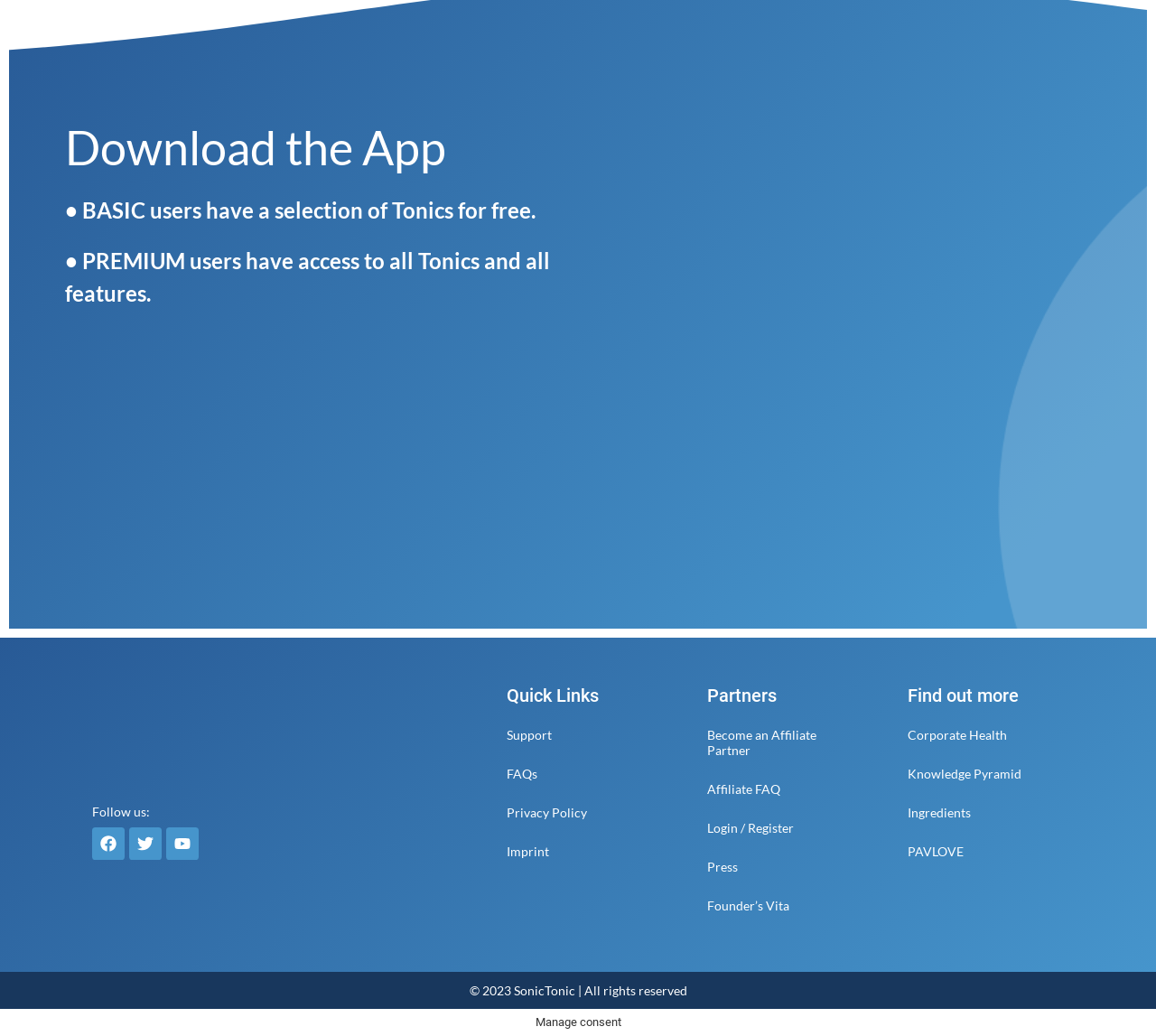Locate the bounding box coordinates of the element that needs to be clicked to carry out the instruction: "Become an affiliate partner". The coordinates should be given as four float numbers ranging from 0 to 1, i.e., [left, top, right, bottom].

[0.612, 0.691, 0.719, 0.743]